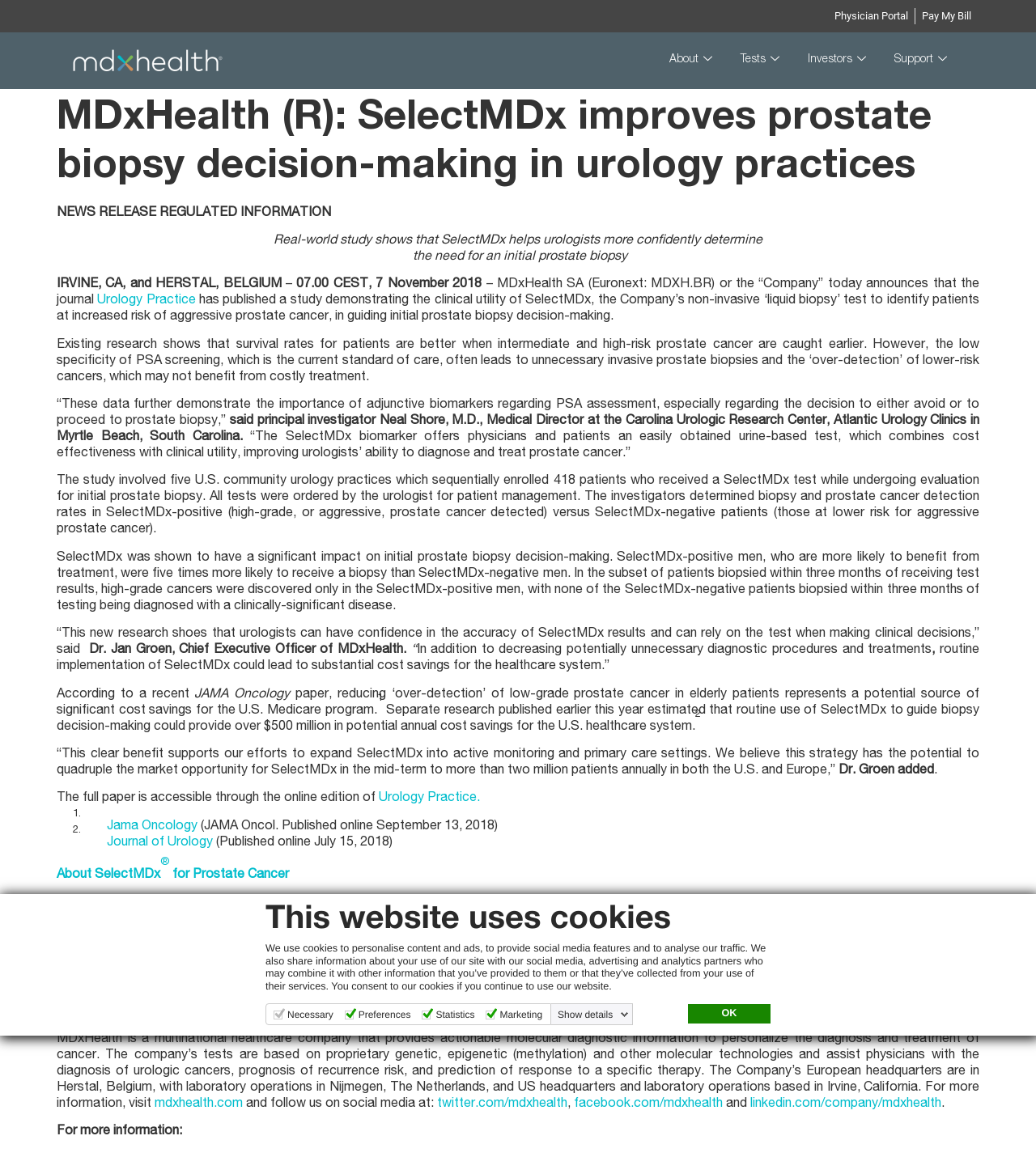Please identify the bounding box coordinates of the element I should click to complete this instruction: 'Visit the Urology Practice website'. The coordinates should be given as four float numbers between 0 and 1, like this: [left, top, right, bottom].

[0.094, 0.251, 0.189, 0.262]